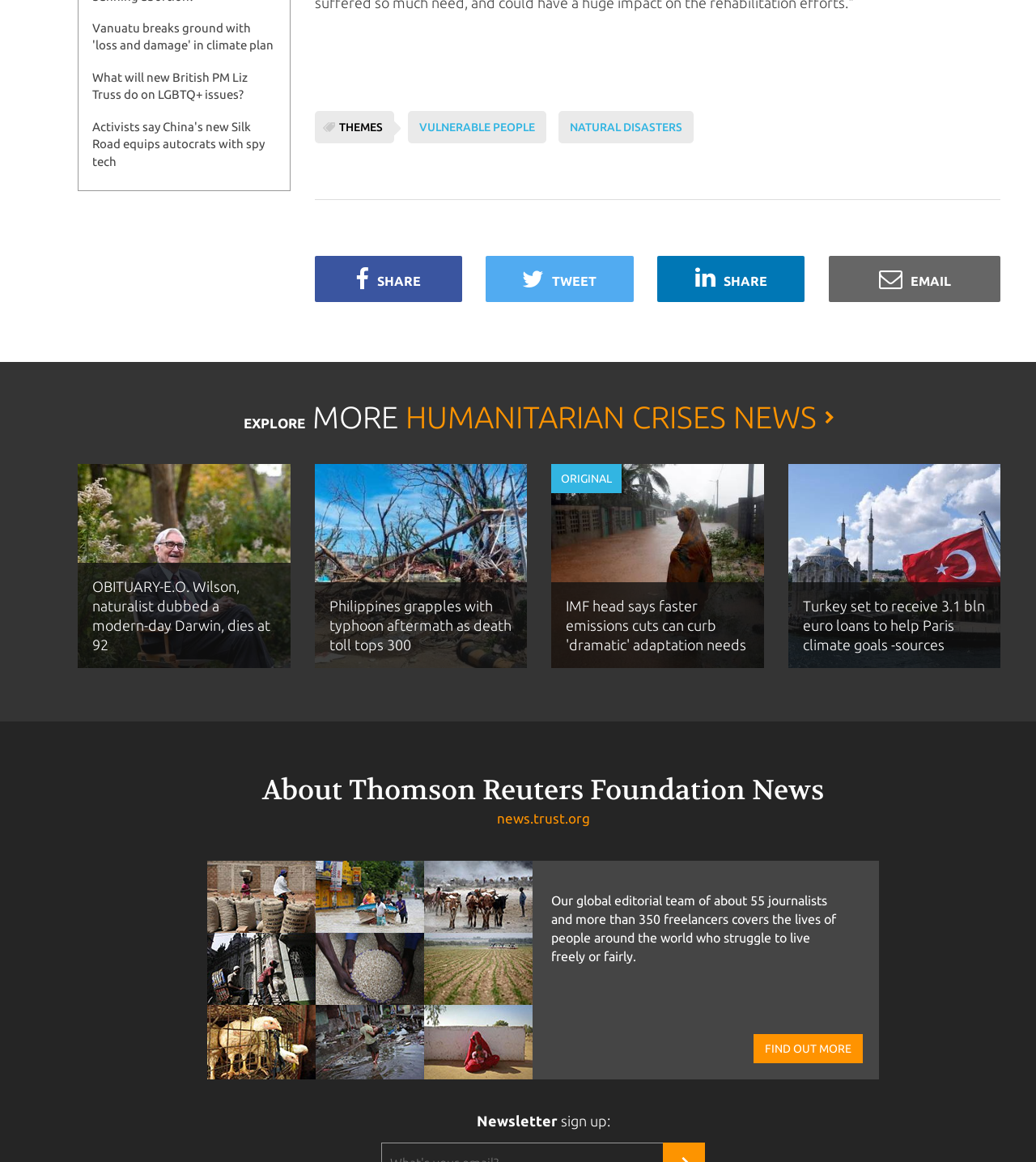Determine the bounding box coordinates for the clickable element to execute this instruction: "Explore more humanitarian crises news". Provide the coordinates as four float numbers between 0 and 1, i.e., [left, top, right, bottom].

[0.235, 0.344, 0.805, 0.373]